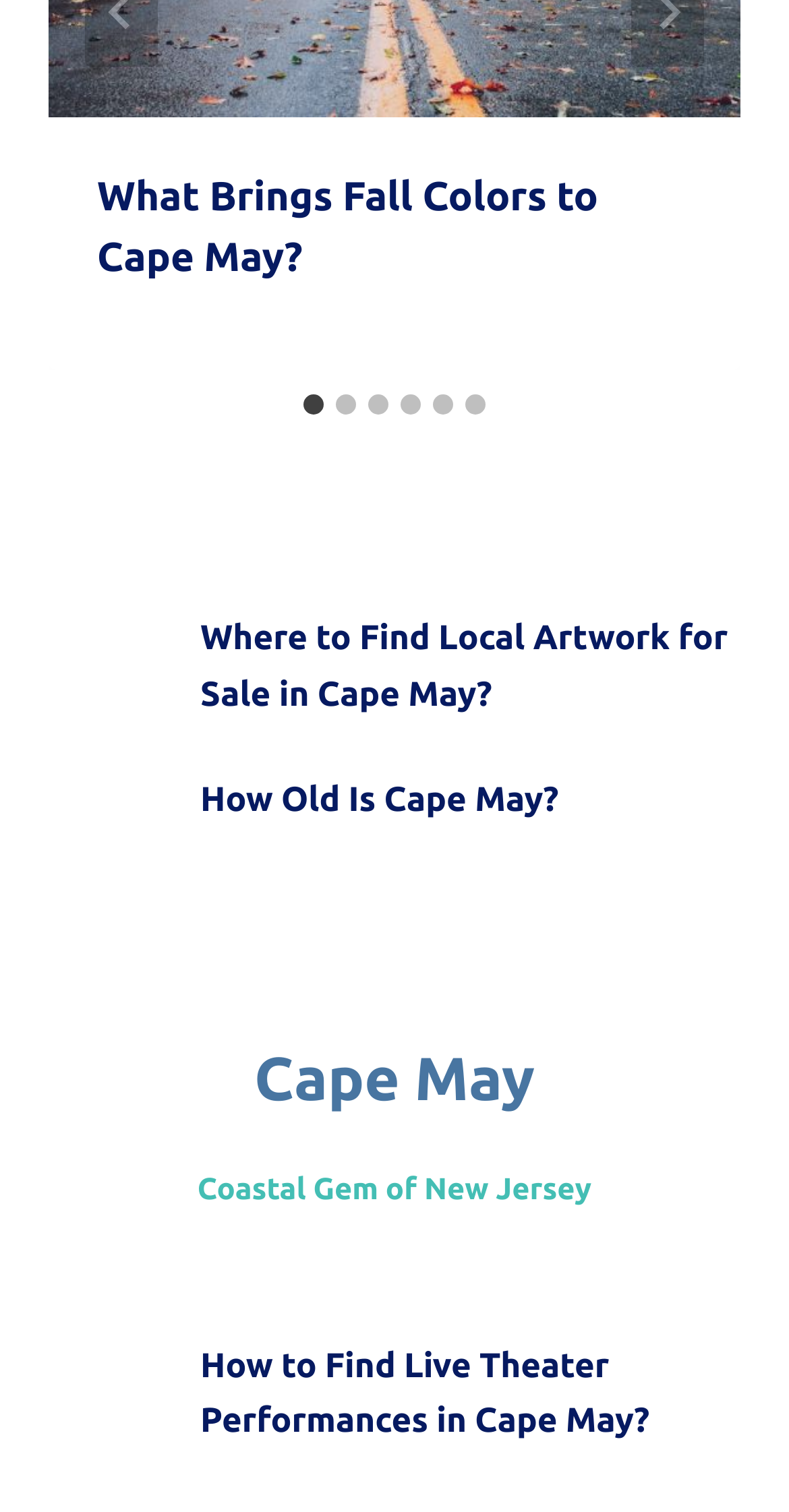How many links are available below the tablist? Using the information from the screenshot, answer with a single word or phrase.

5